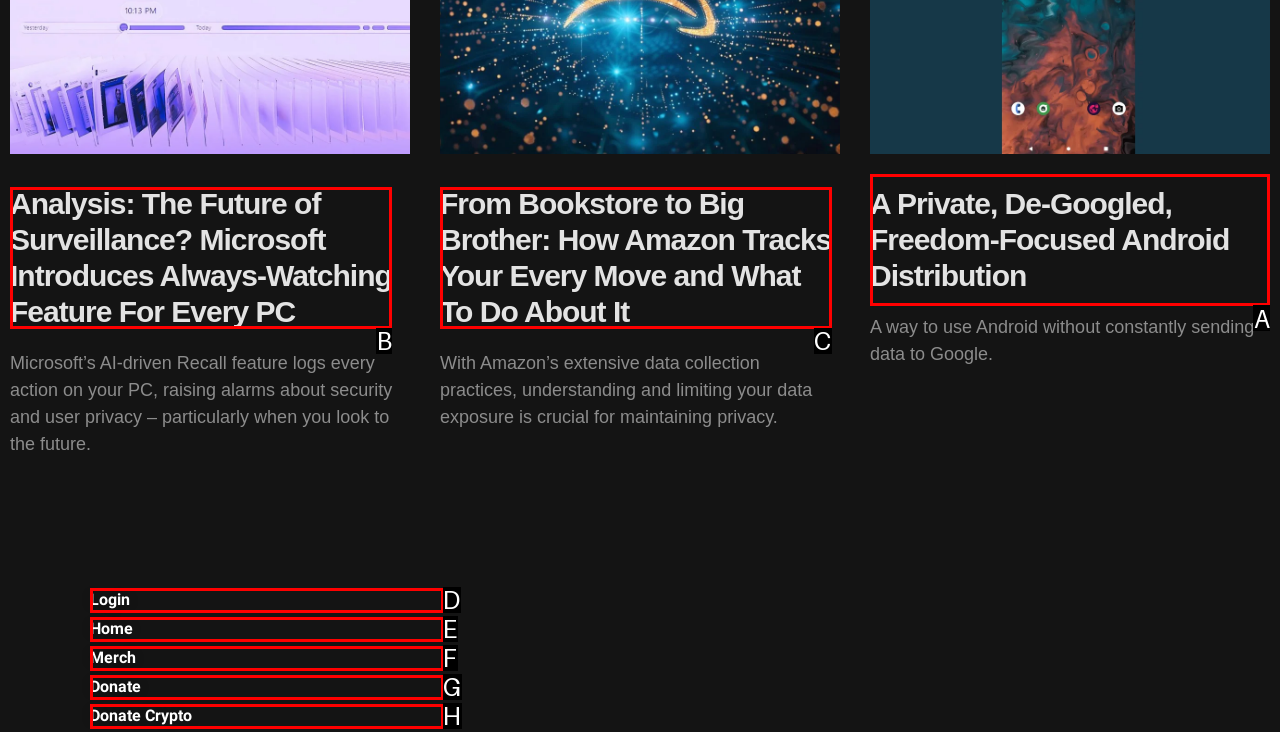Tell me which UI element to click to fulfill the given task: Explore a private Android distribution. Respond with the letter of the correct option directly.

A